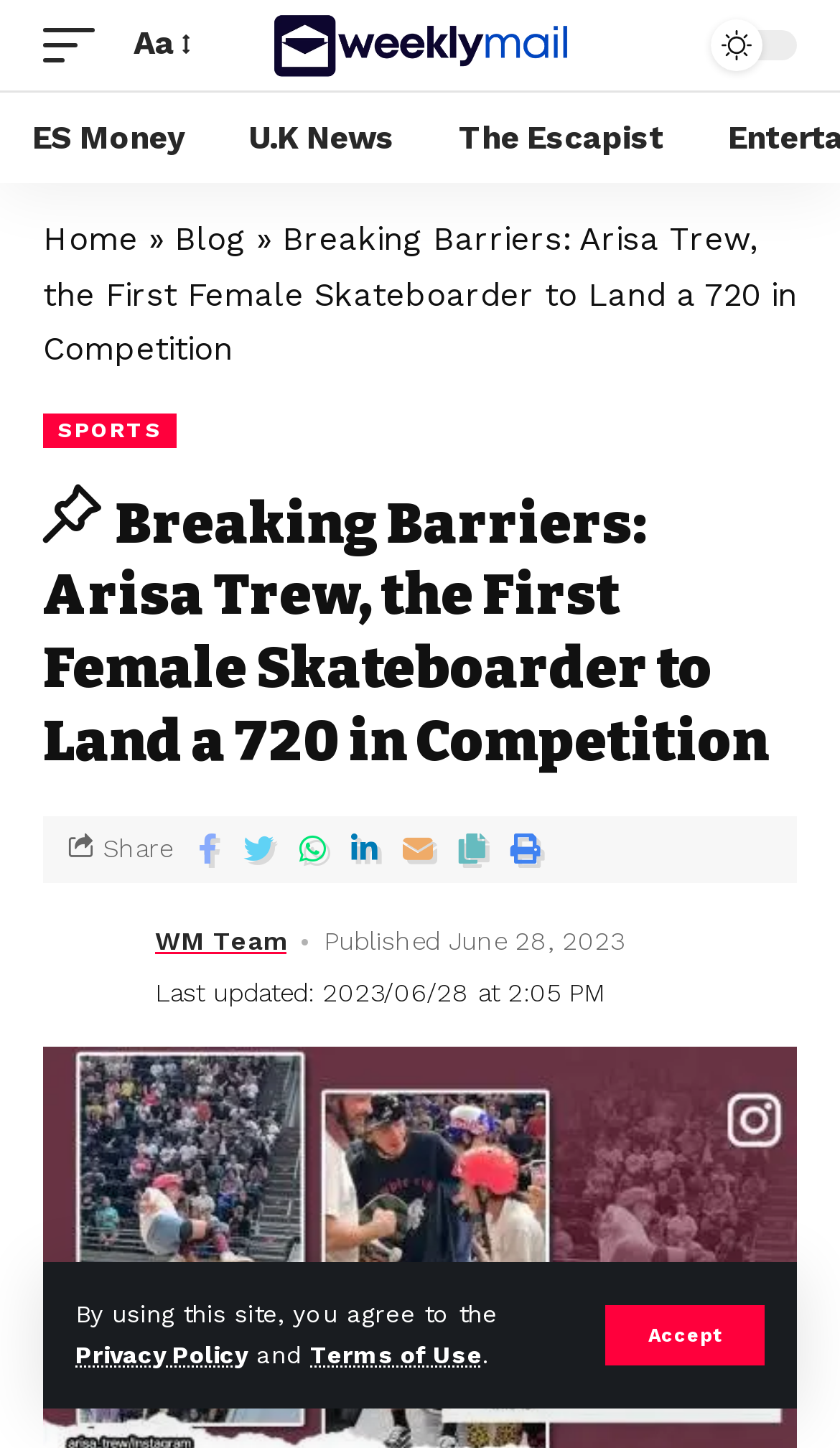What is the name of the website?
Please give a detailed and elaborate answer to the question based on the image.

I determined the name of the website by looking at the link with the text 'Weekly Daily' at the top of the webpage, which is likely to be the website's logo or title.